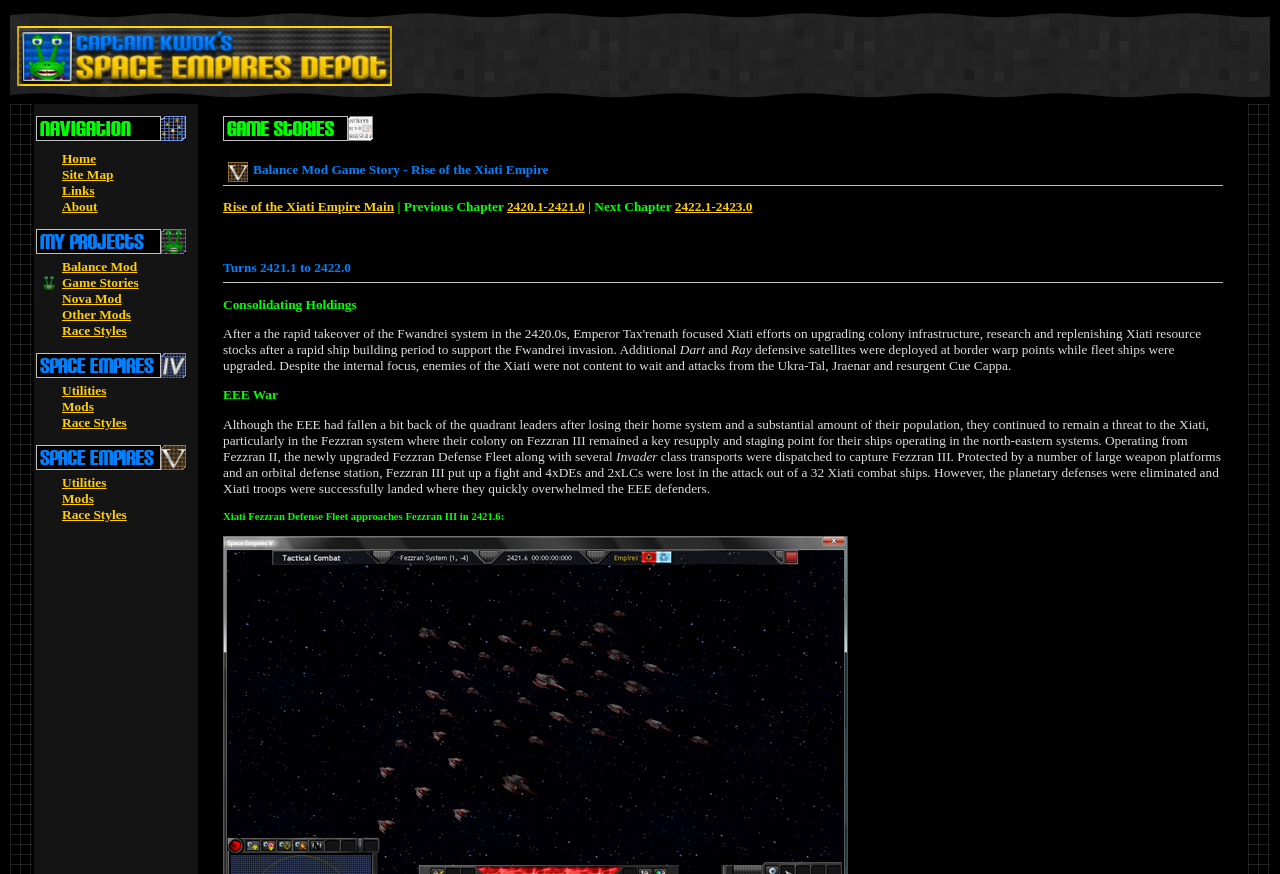Please locate and retrieve the main header text of the webpage.



Home

Site Map

Links

About